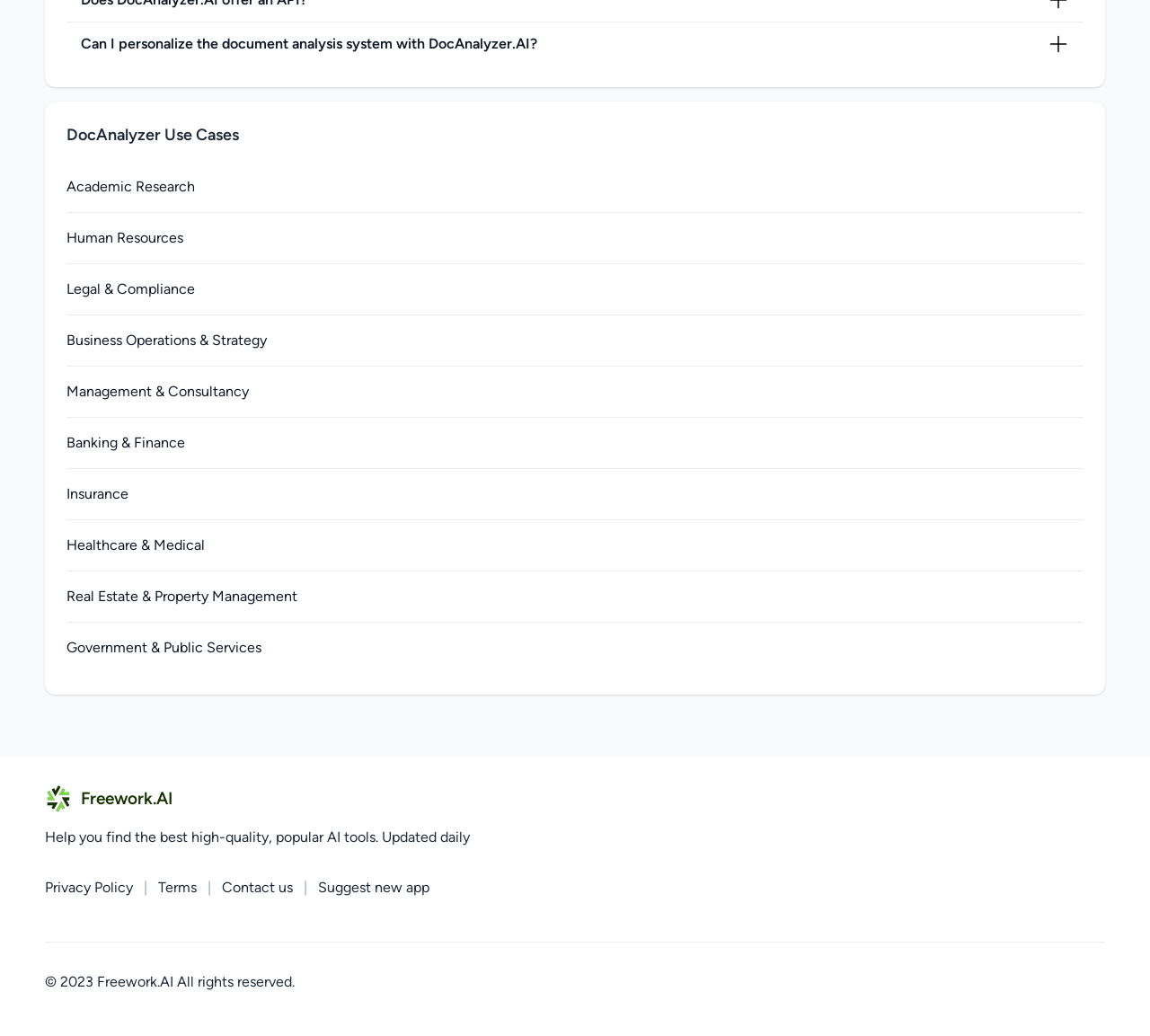What is the name of the AI tool mentioned on this webpage?
Using the visual information, answer the question in a single word or phrase.

DocAnalyzer.AI